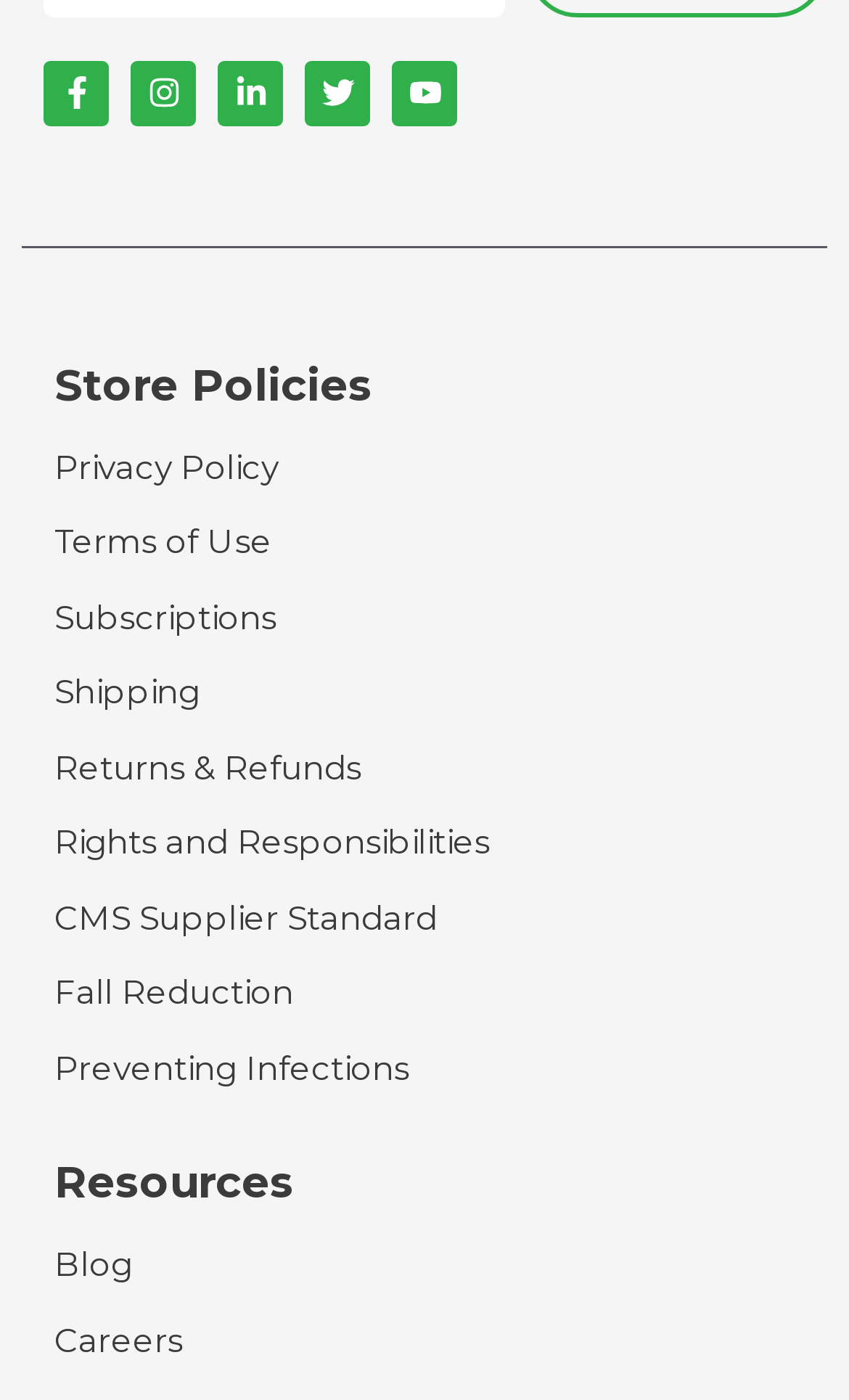Identify the bounding box of the UI element that matches this description: "Preventing Infections".

[0.064, 0.748, 0.936, 0.778]